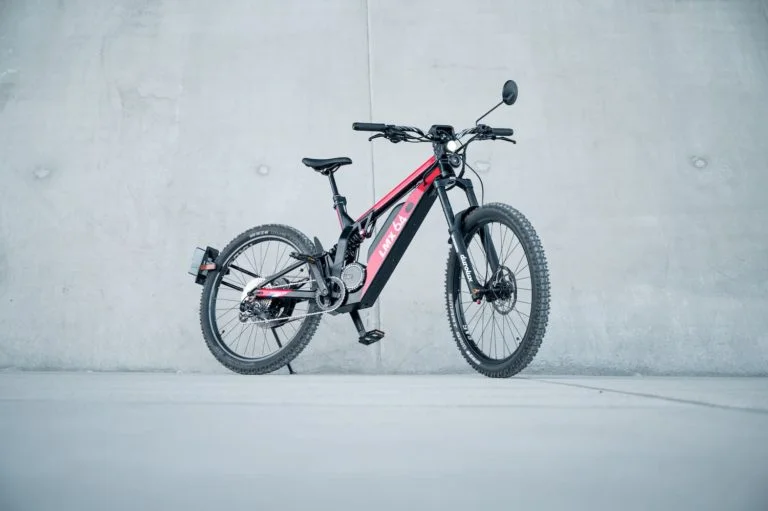Create an exhaustive description of the image.

The image showcases a sleek speed bike, prominently designed for performance and speed. The bike features a striking black frame with bold pink accents, emphasizing its modern aesthetic. Equipped with robust tires and a sturdy suspension, it is built for both urban commuting and off-road adventures. The design includes a powerful motor positioned centrally, indicative of its capability to reach higher speeds than conventional e-bikes. Set against a clean, minimalist concrete background, the bike stands out, highlighting its sporty character. This image aligns with the discussion on speed bikes, which are legally classified as 50 cc mopeds, capable of reaching speeds up to 45 km/h, thus making it a thrilling choice for biking enthusiasts.